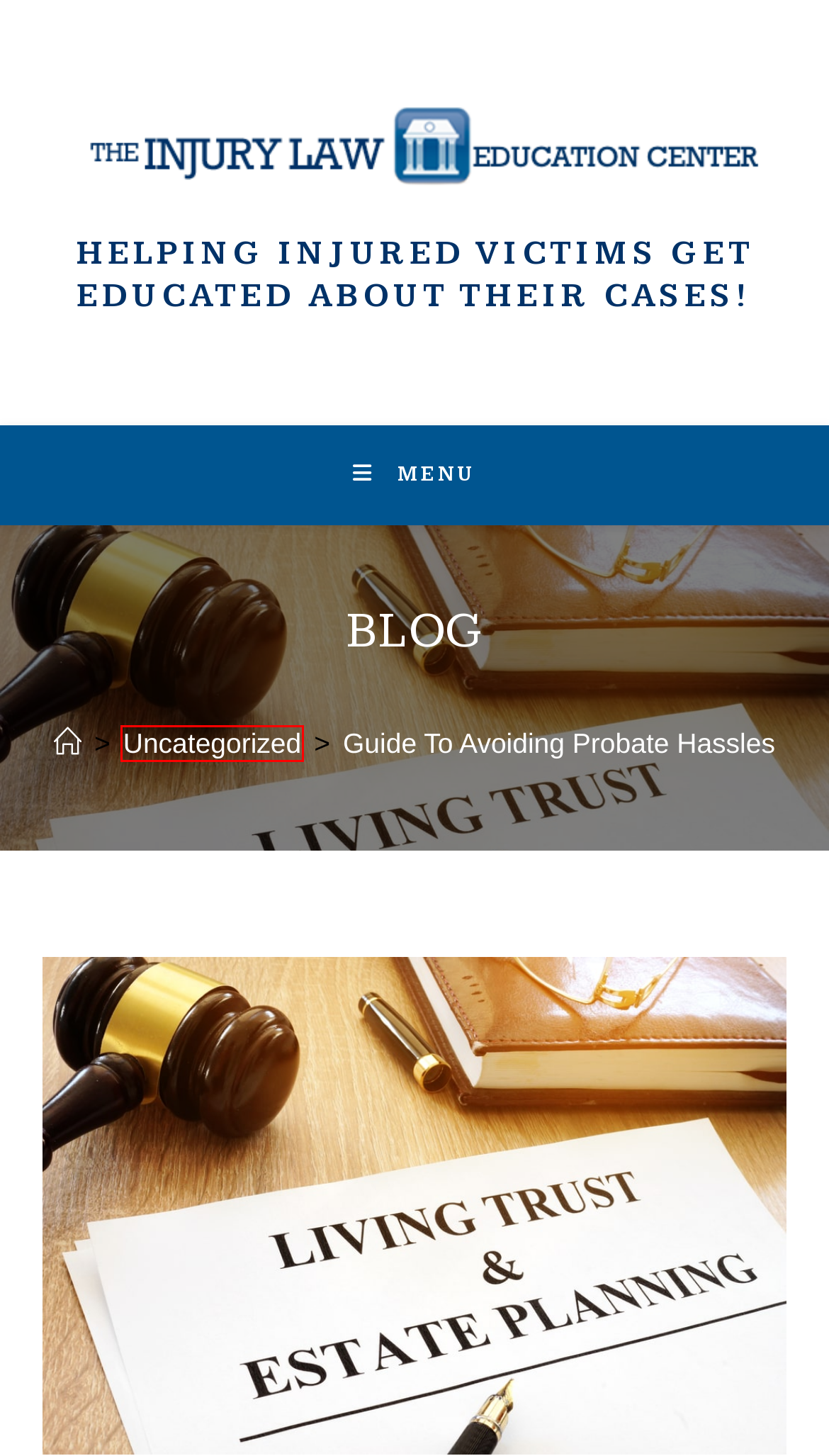Analyze the given webpage screenshot and identify the UI element within the red bounding box. Select the webpage description that best matches what you expect the new webpage to look like after clicking the element. Here are the candidates:
A. Los Angeles Car Accident Lawyer - Cohen Injury Law Group
B. Legal SEO Marketing Services - Matador Solutions
C. Uncategorized Archives - The Injury Law Education Center
D. MSPB Appeals Attorney | Federal Practice Group
E. Atlanta Day Care Abuse Lawyer - Council & Associates, LLC
F. Blog | Wieand Law Firm
G. Personal Injury Lawyer Beverly Hills, CA - Seber Bulger Law
H. The Injury Law Education Center

C